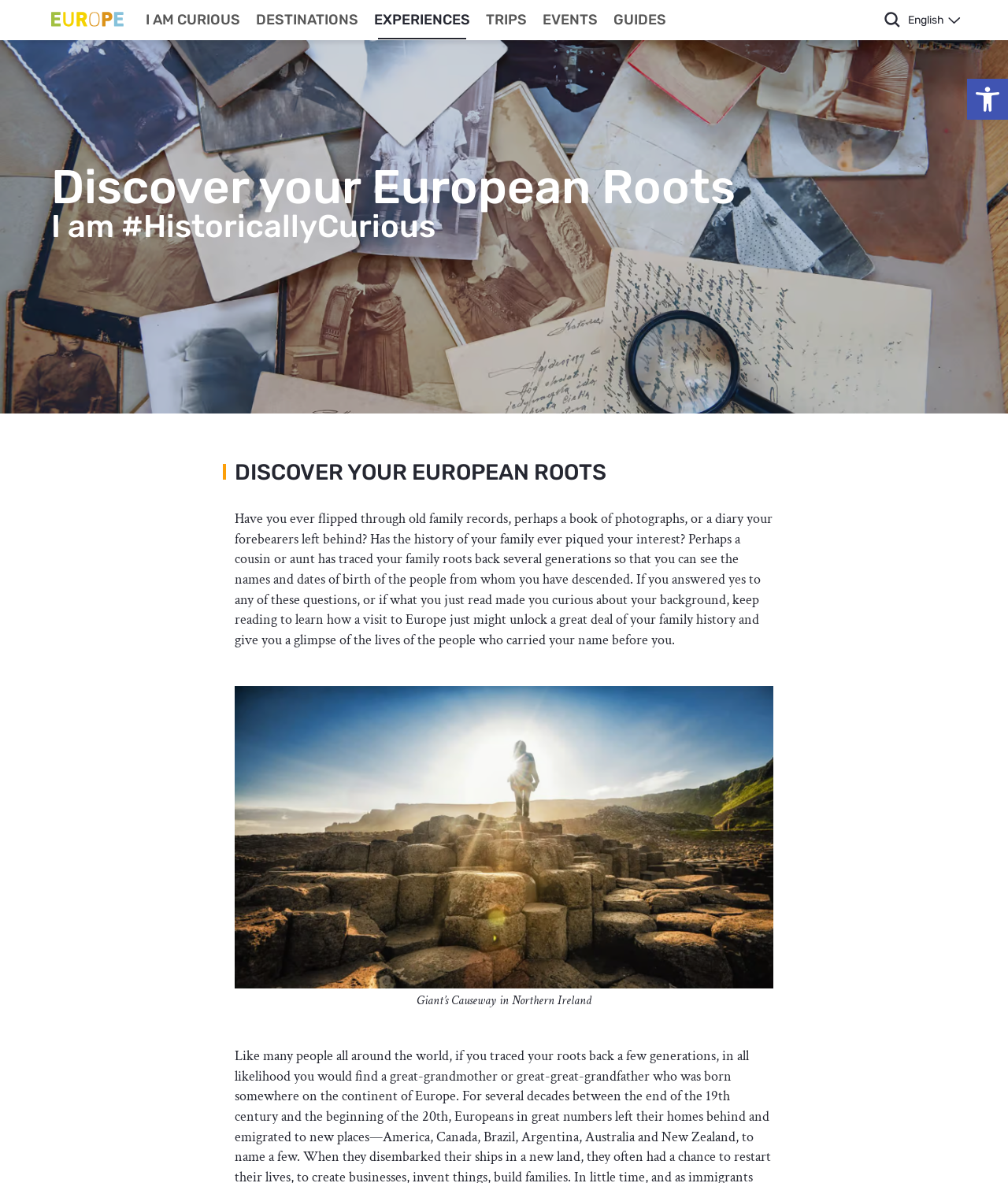What is the name of the natural wonder in Northern Ireland?
Based on the image, give a concise answer in the form of a single word or short phrase.

Giant's Causeway